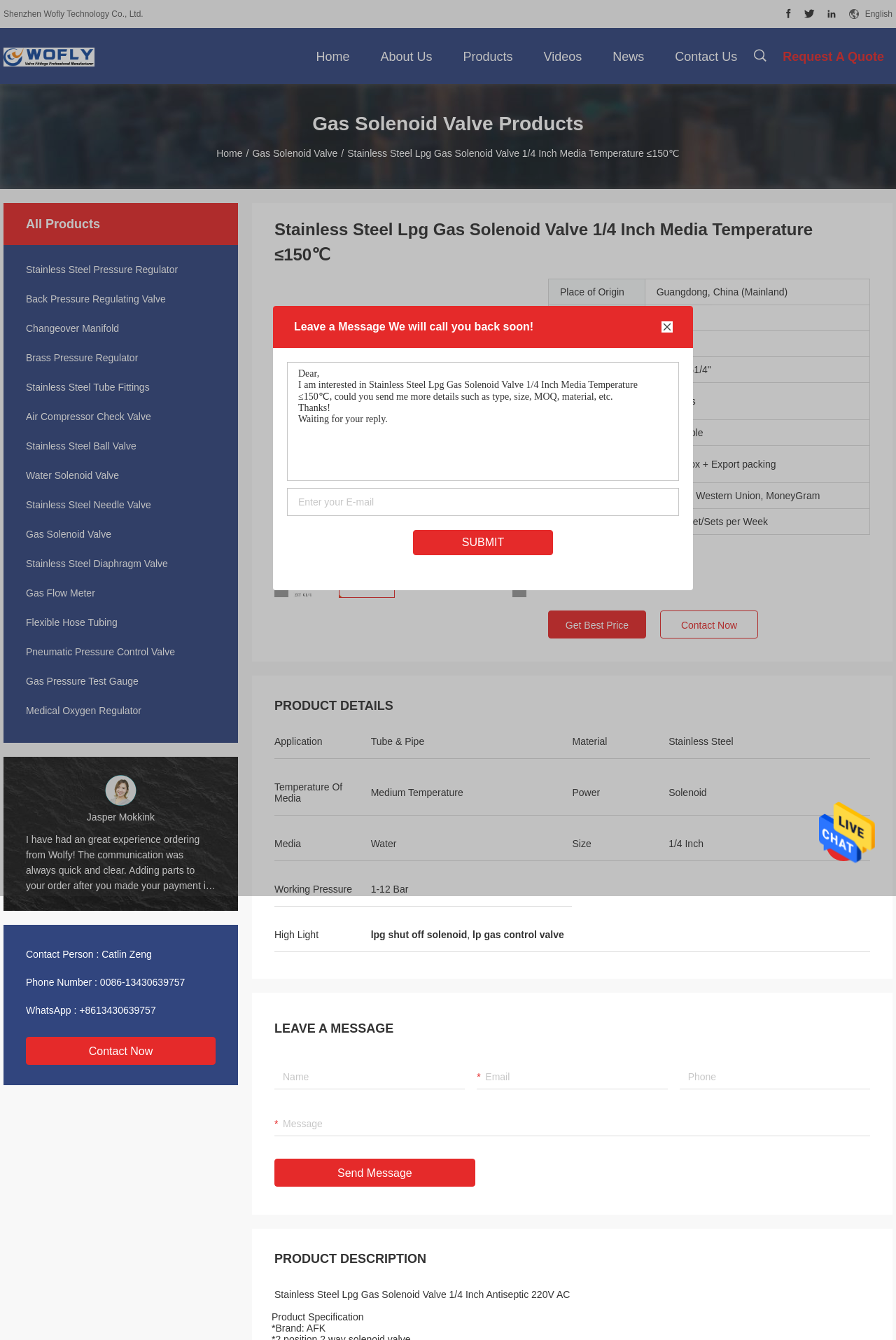How many social media links are at the top right corner?
Can you give a detailed and elaborate answer to the question?

At the top right corner of the webpage, we can see three social media links represented by icons, which are '', '', and ''.